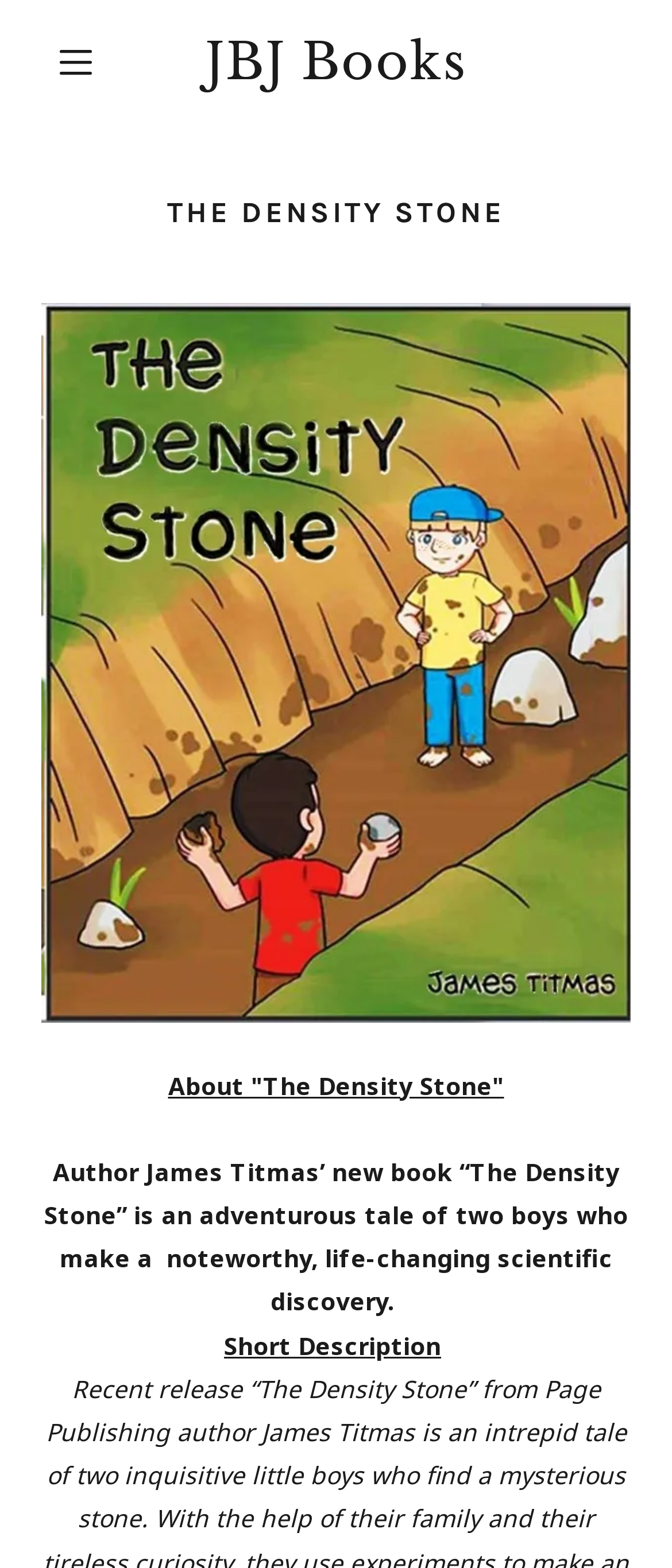Write an exhaustive caption that covers the webpage's main aspects.

The webpage is about "The Density Stone", a book written by author James Titmas. At the top left corner, there is a hamburger site navigation icon, which is a button with a popup menu. Next to it, there is a link to "JBJ Books" with a heading of the same name. 

Below the navigation icon and the link, there is a large heading that spans almost the entire width of the page, displaying the title "THE DENSITY STONE". 

Below the heading, there is a large image that takes up most of the page's width, likely a cover art or a promotional image for the book. 

In the lower middle section of the page, there are three blocks of text. The first block is a brief description of the book, stating that it is an adventurous tale of two boys who make a life-changing scientific discovery. The second block is a single non-breaking space character, and the third block is a heading that says "Short Description".